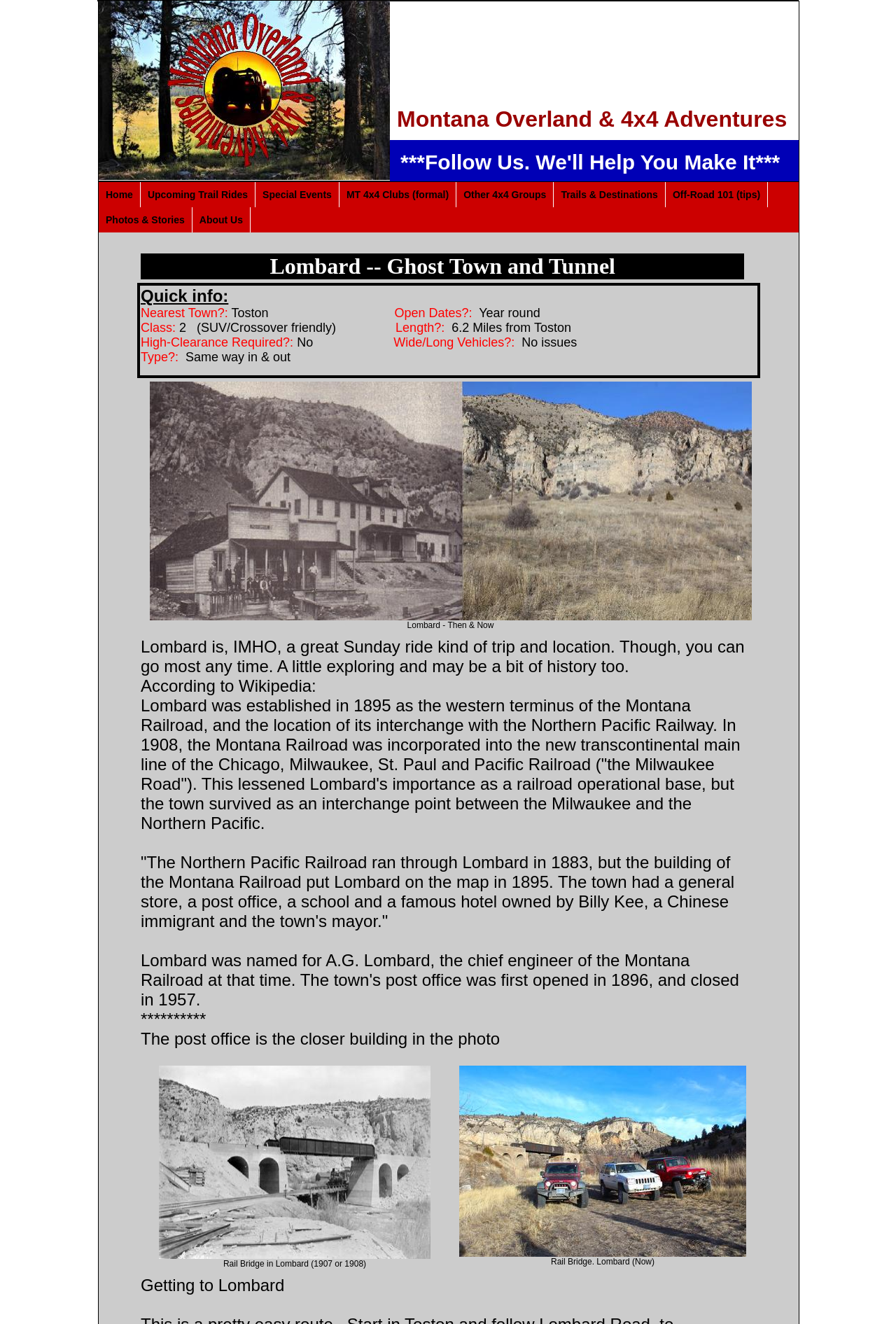Please find and provide the title of the webpage.

Montana Overland & 4x4 Adventures